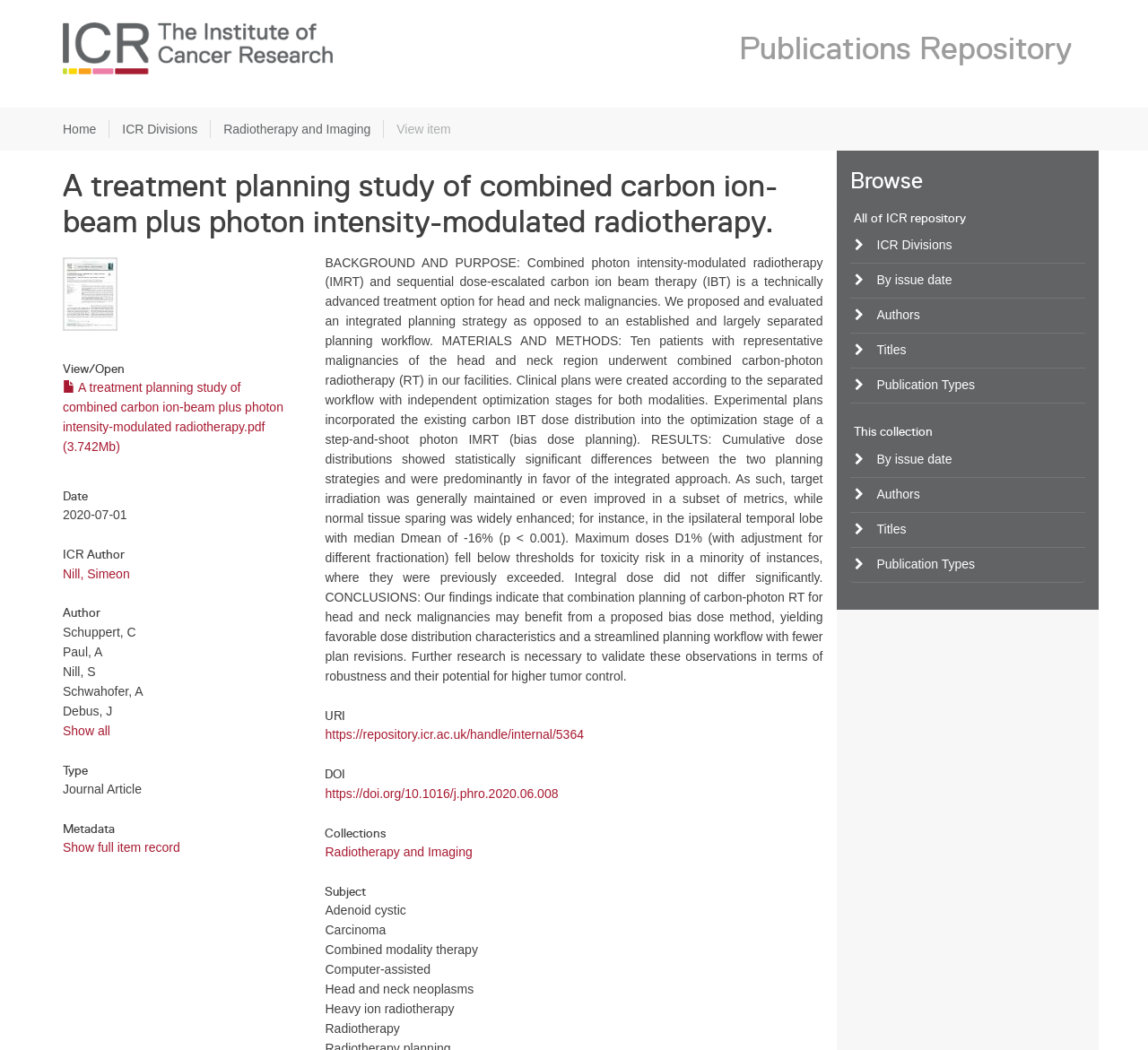What is the title of the publication?
Please give a detailed and thorough answer to the question, covering all relevant points.

The title of the publication can be found in the heading element with the text 'A treatment planning study of combined carbon ion-beam plus photon intensity-modulated radiotherapy.' which is located at the top of the webpage.